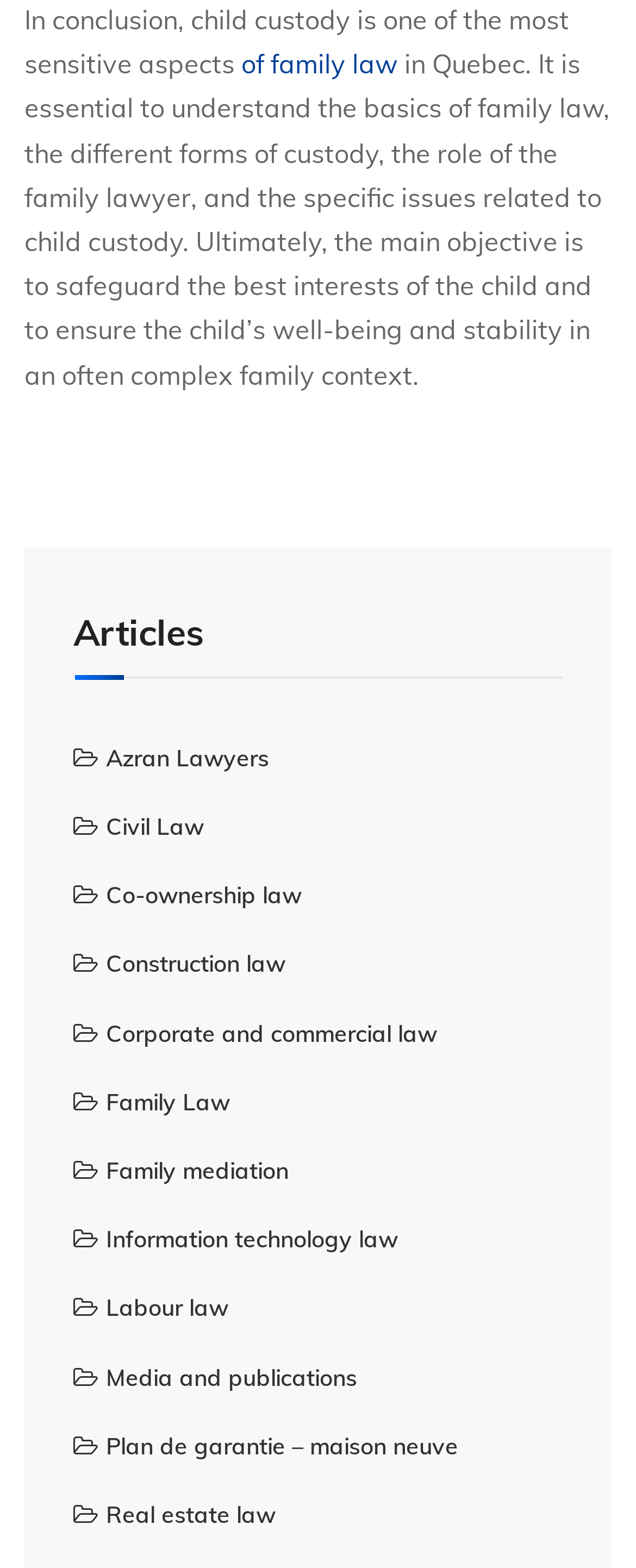Please respond in a single word or phrase: 
What is the focus of child custody in family law?

Best interests of the child